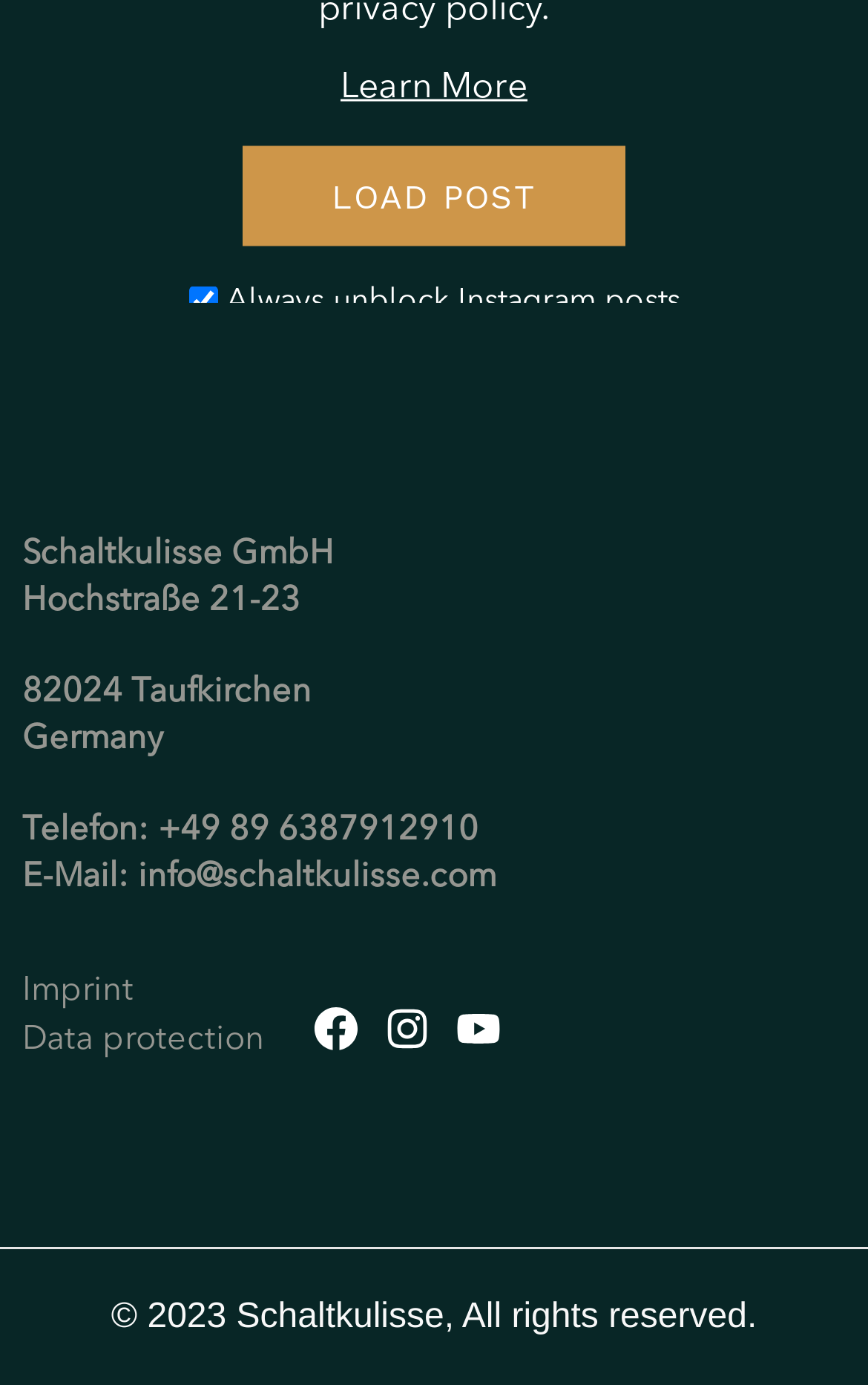Pinpoint the bounding box coordinates of the area that should be clicked to complete the following instruction: "Visit the 'Imprint' page". The coordinates must be given as four float numbers between 0 and 1, i.e., [left, top, right, bottom].

[0.026, 0.704, 0.154, 0.728]